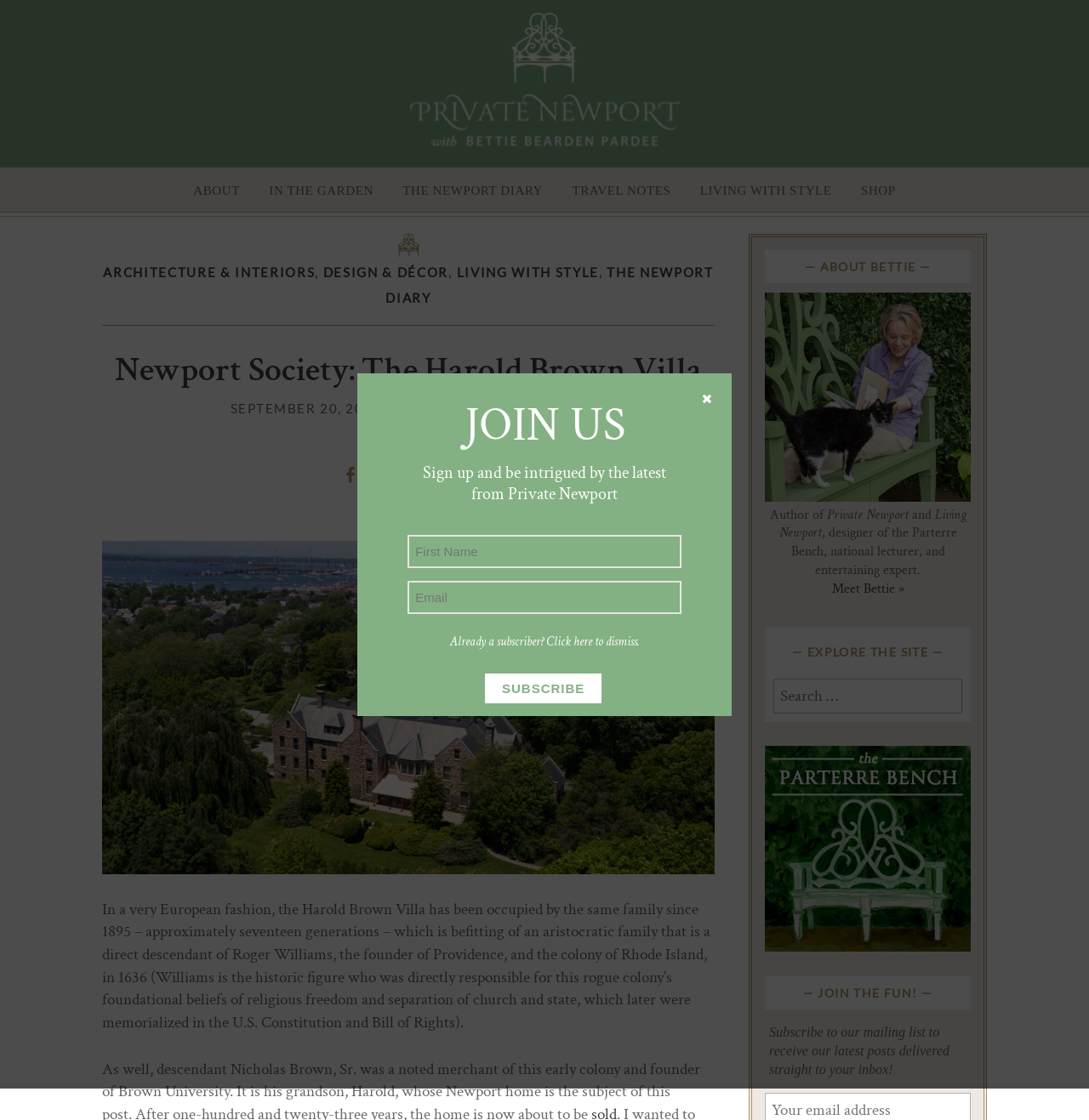Please provide a brief answer to the question using only one word or phrase: 
Who is the author of 'Private Newport'?

Bettie Bearden Pardee